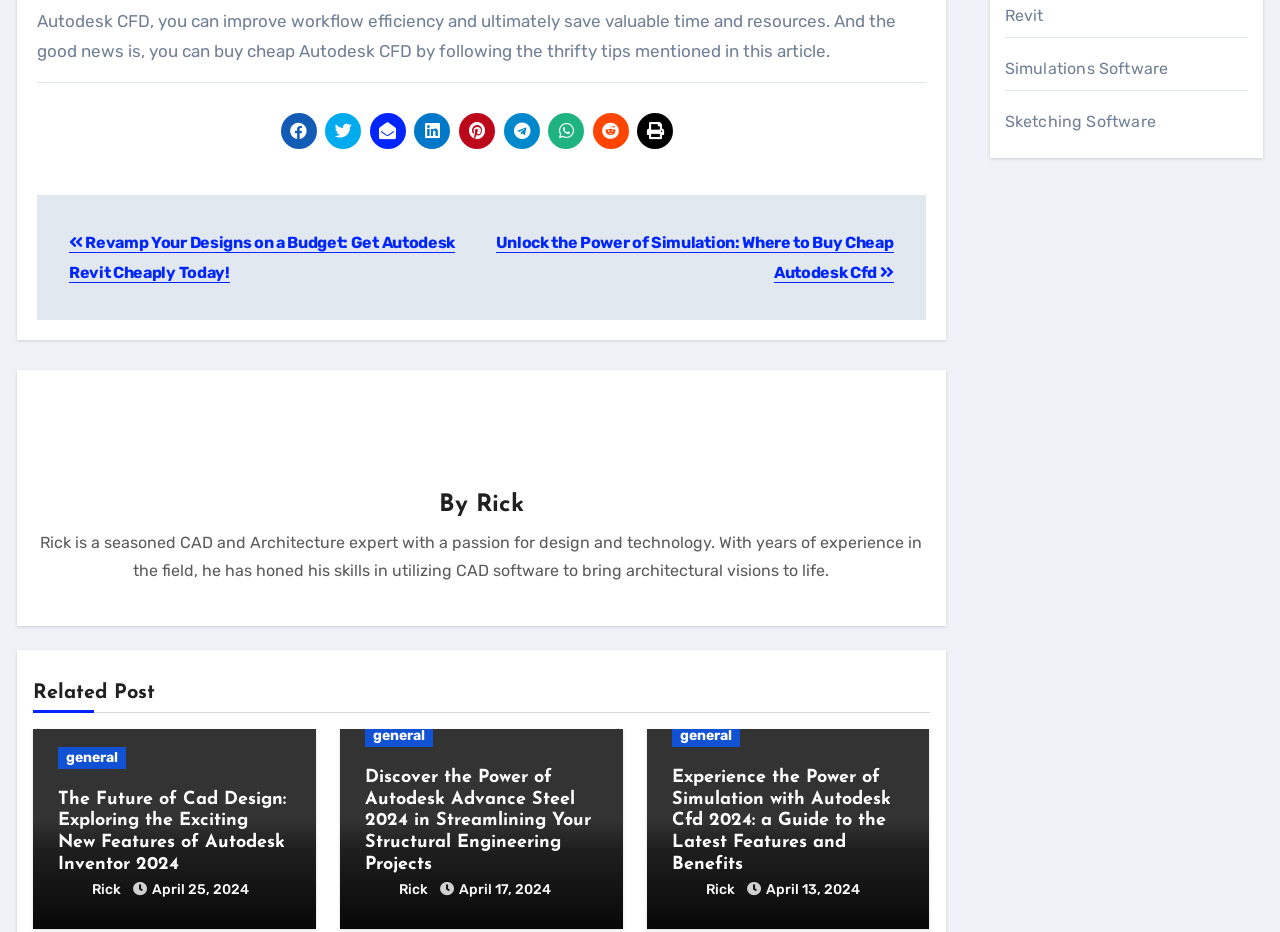Please identify the bounding box coordinates of the element's region that should be clicked to execute the following instruction: "View the related post 'The Future of Cad Design: Exploring the Exciting New Features of Autodesk Inventor 2024'". The bounding box coordinates must be four float numbers between 0 and 1, i.e., [left, top, right, bottom].

[0.045, 0.846, 0.227, 0.939]